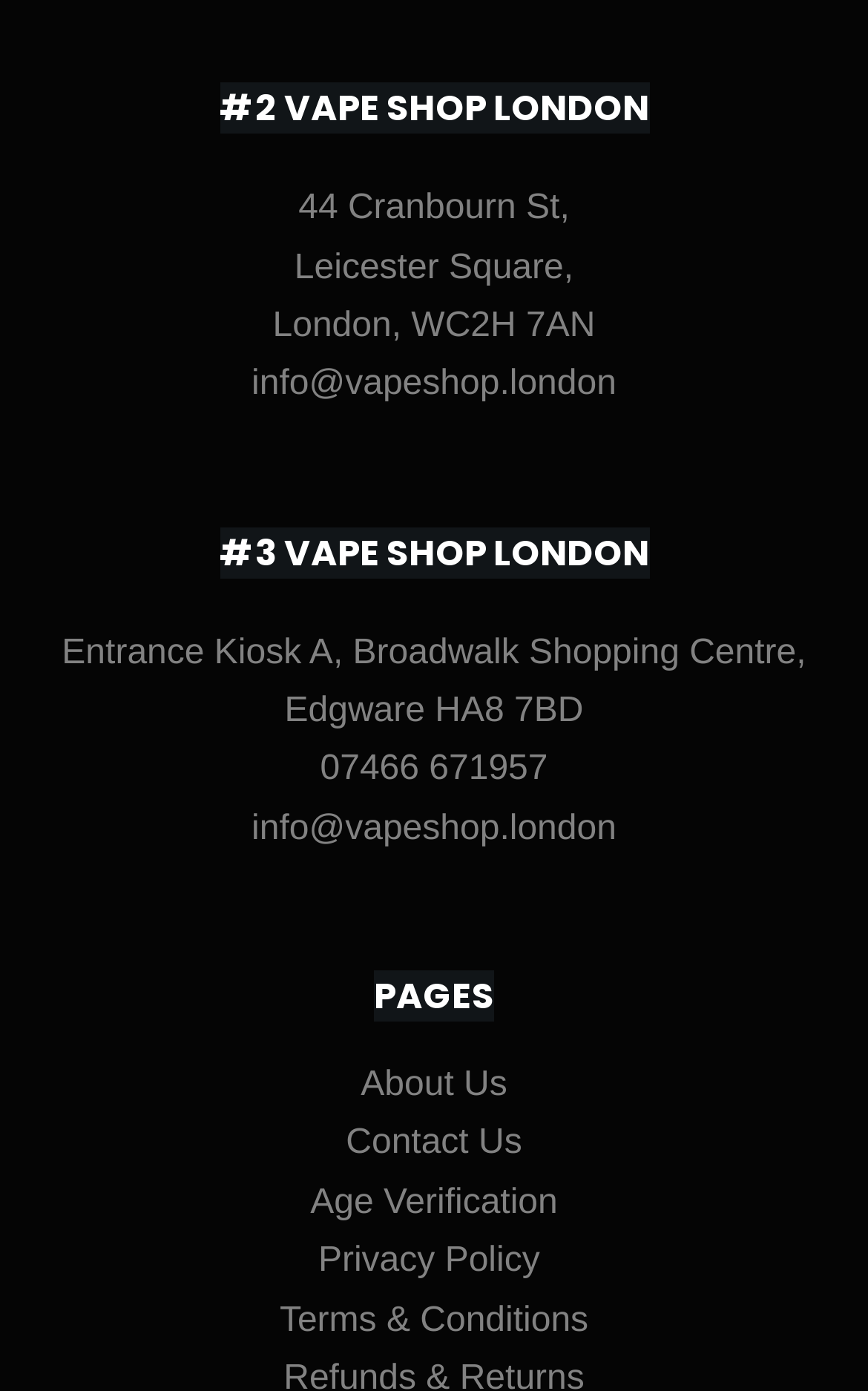Please locate the bounding box coordinates of the element's region that needs to be clicked to follow the instruction: "View store information". The bounding box coordinates should be provided as four float numbers between 0 and 1, i.e., [left, top, right, bottom].

[0.253, 0.059, 0.747, 0.098]